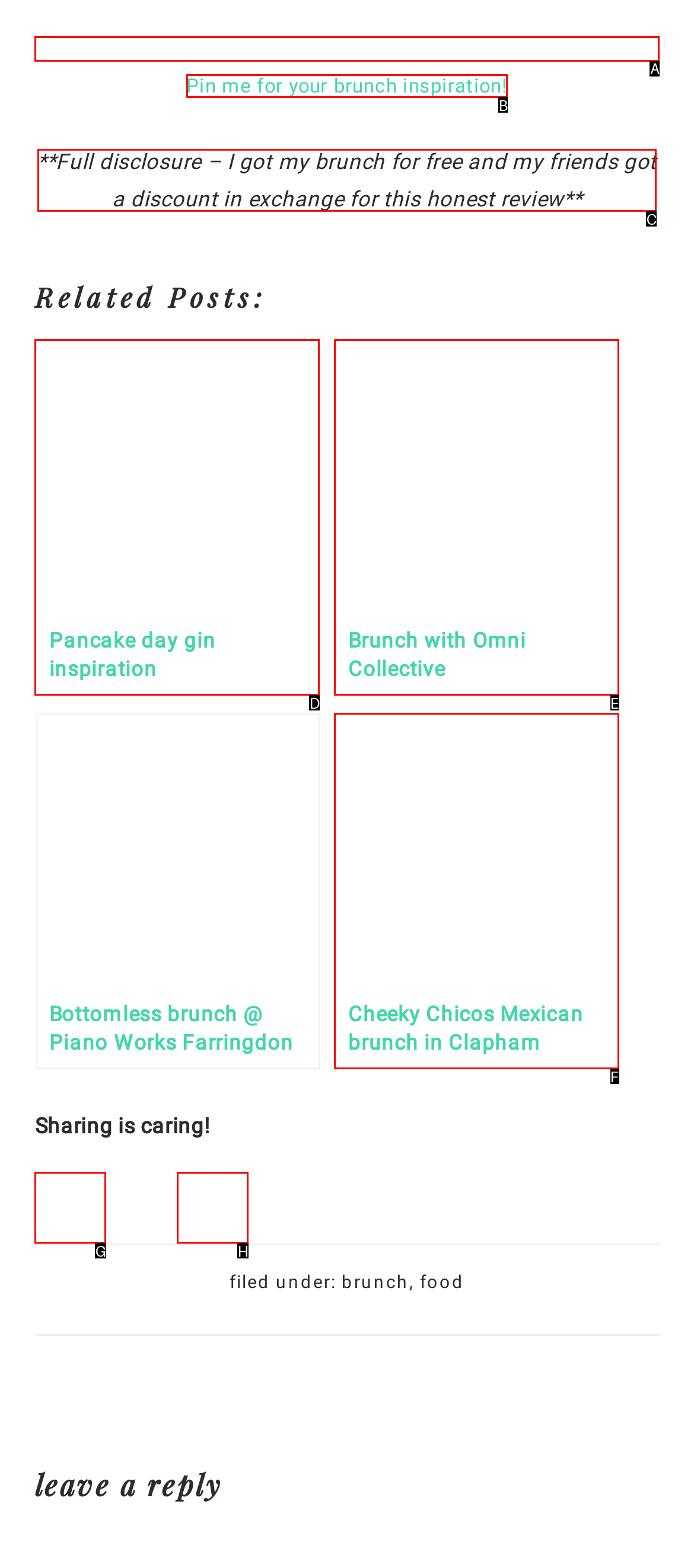Determine which HTML element should be clicked for this task: Read the full disclosure
Provide the option's letter from the available choices.

C